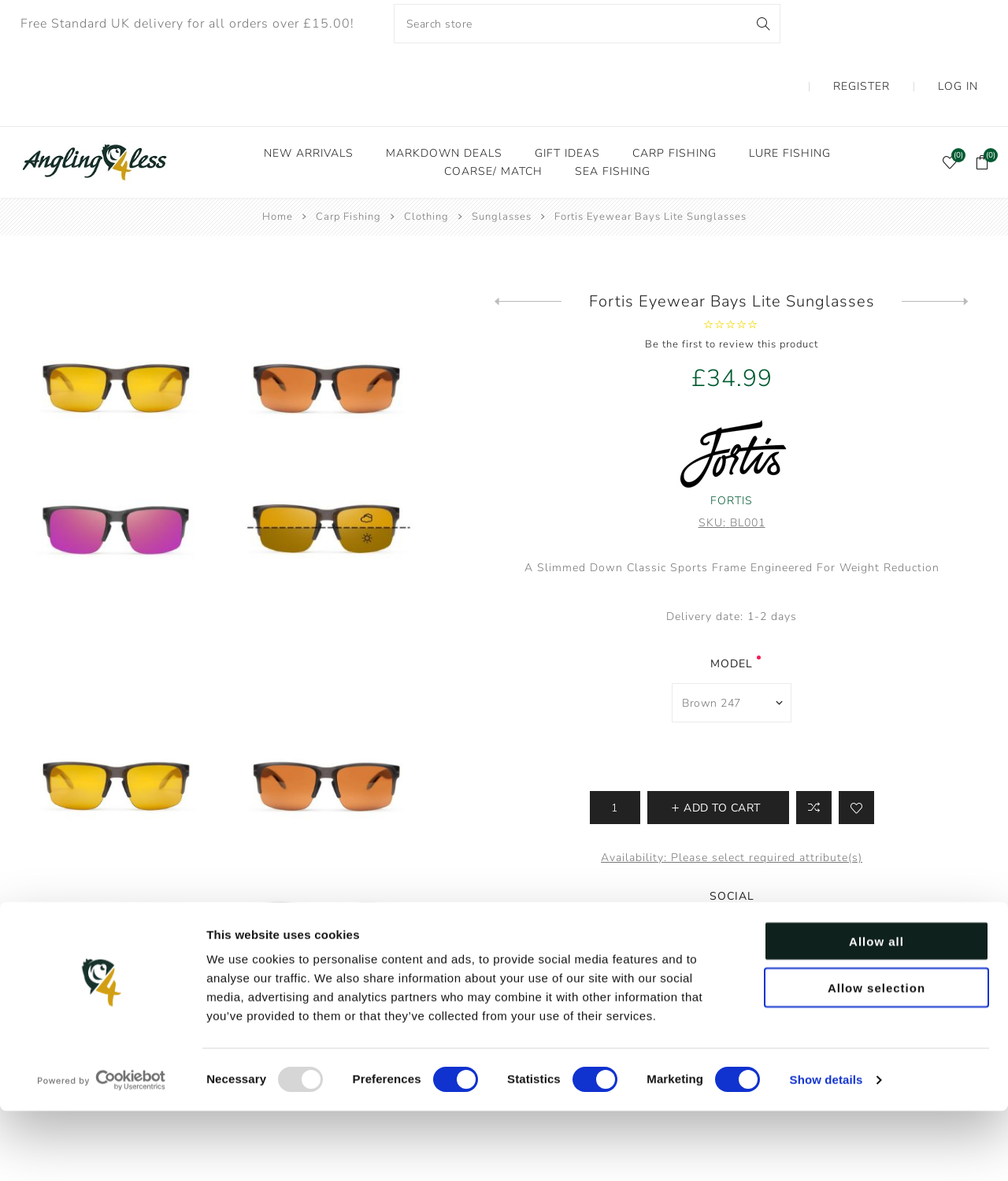Generate the main heading text from the webpage.

Fortis Eyewear Bays Lite Sunglasses
Previous product
Next product